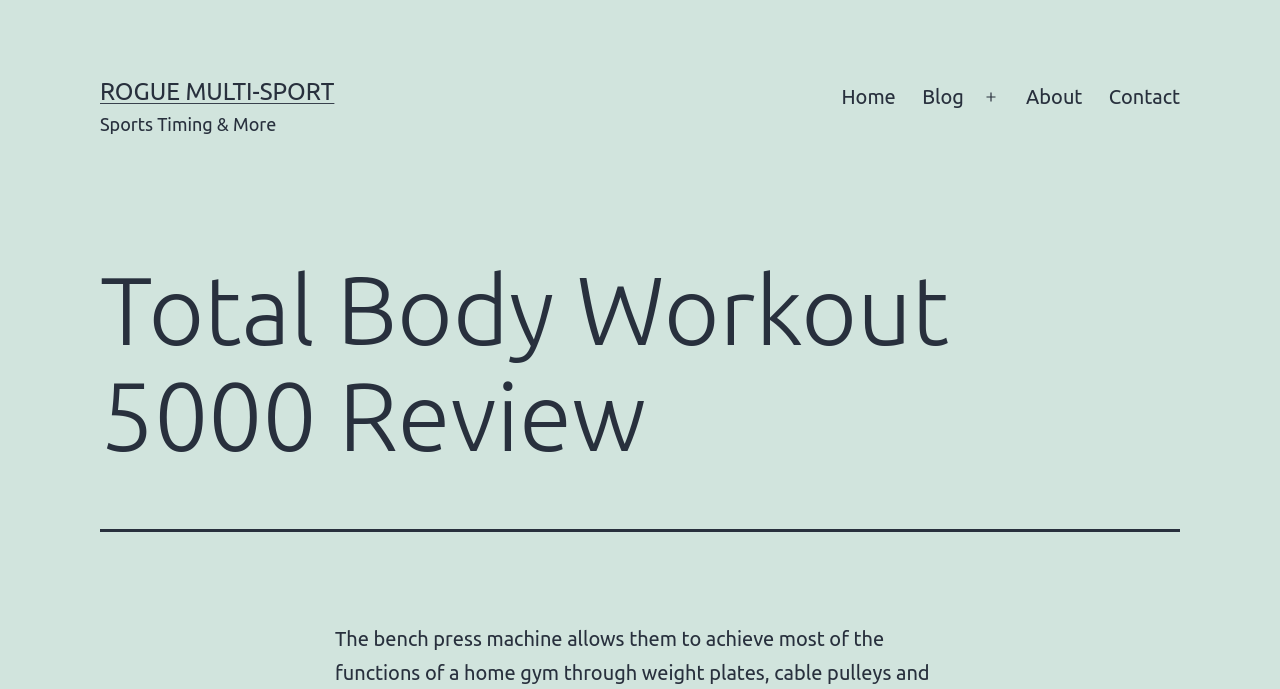Describe the webpage meticulously, covering all significant aspects.

The webpage is a review of the Total Body Workout 5000, specifically focusing on the Rogue Multi-Sport model. At the top left of the page, there is a link to "ROGUE MULTI-SPORT" and a static text "Sports Timing & More" positioned below it. 

To the right of these elements, there is a primary navigation menu with links to "Home", "Blog", and "About", as well as a button to open the menu. The "Contact" link is positioned at the far right of this menu.

Below the navigation menu, there is a prominent header that spans the width of the page, containing the title "Total Body Workout 5000 Review". This title is centered and takes up a significant portion of the page's vertical space.